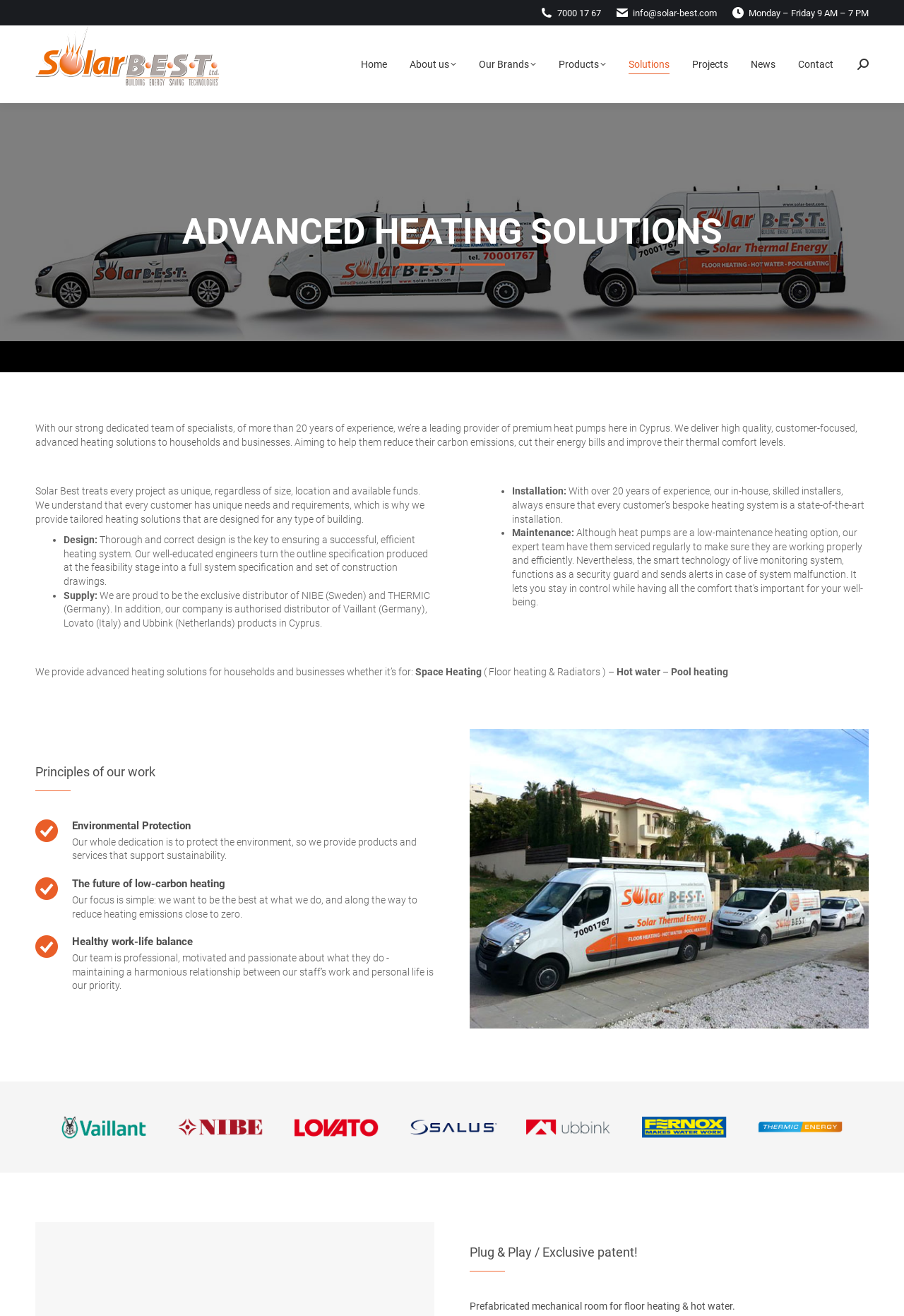Write an exhaustive caption that covers the webpage's main aspects.

The webpage is about Advanced Heating Solutions, a company that provides heating solutions for residents in Cyprus. At the top of the page, there is a logo of Solar BEST Ltd, accompanied by a link to the company's website. Below the logo, there are several links to different sections of the website, including Home, About us, Our Brands, Products, Solutions, Projects, News, and Contact.

On the left side of the page, there is a heading that reads "ADVANCED HEATING SOLUTIONS" in large font. Below the heading, there is a paragraph of text that describes the company's mission and services. The text explains that the company provides high-quality, customer-focused heating solutions to households and businesses in Cyprus, aiming to help them reduce their carbon emissions and energy bills.

Further down the page, there are several sections that describe the company's services in more detail. These sections include Design, Supply, Installation, and Maintenance, each with a brief description of what the company offers in these areas. There are also several bullet points that highlight the company's unique selling points, such as its exclusive distribution of NIBE and THERMIC products in Cyprus.

On the right side of the page, there are several images of different brands that the company works with, including Vaillant, NIBE, Lovato, and Ubbing. These images are accompanied by links to the respective brands' websites.

At the bottom of the page, there is a section that describes the company's principles of work, including Environmental Protection, The future of low-carbon heating, and Healthy work-life balance. There is also a section that highlights the company's exclusive patent for prefabricated mechanical rooms for floor heating and hot water.

Finally, at the very bottom of the page, there is a link to "Go to Top" and a small image of an arrow pointing upwards.